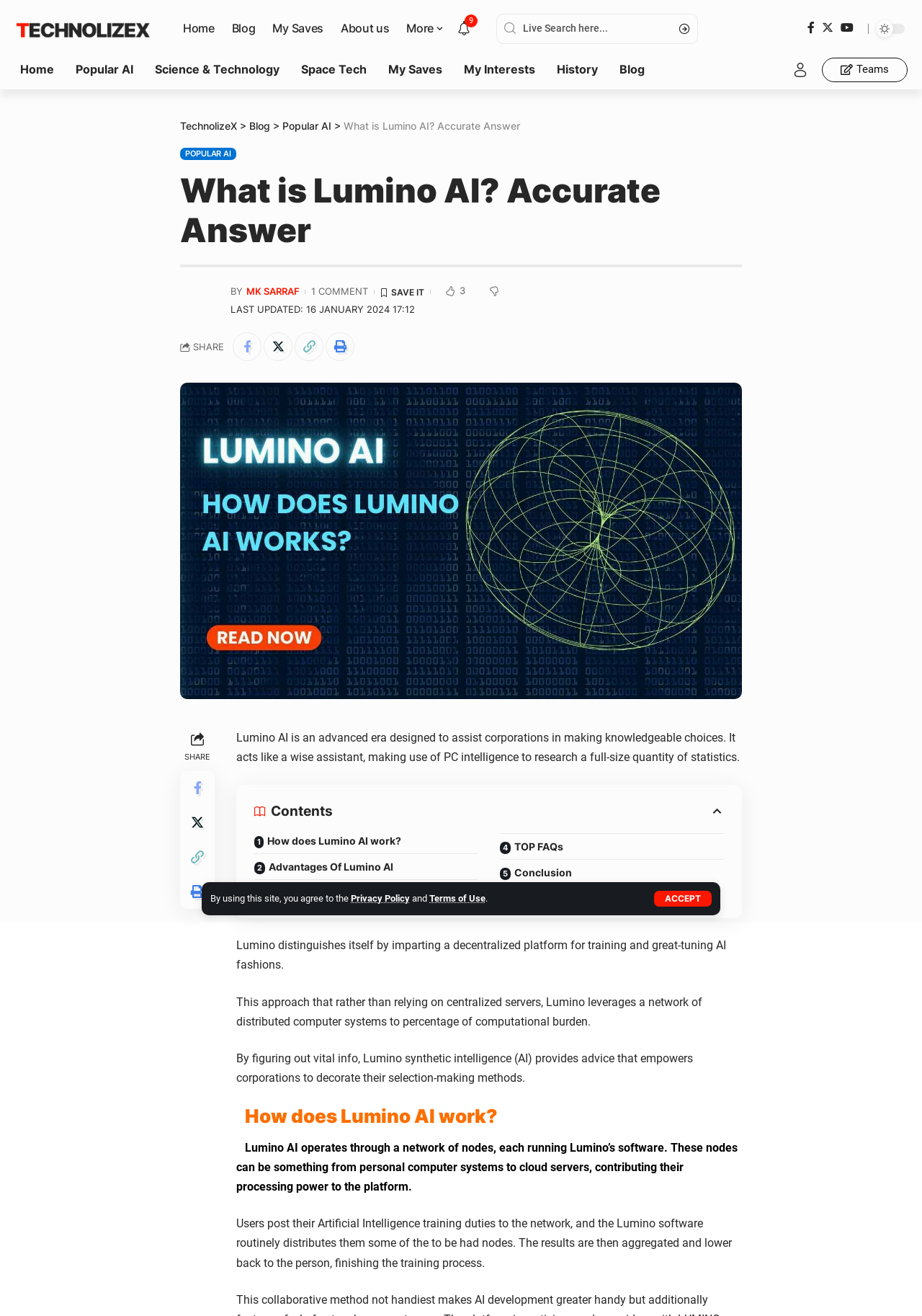Can you show the bounding box coordinates of the region to click on to complete the task described in the instruction: "Explore the About Hotel Industries category"?

None